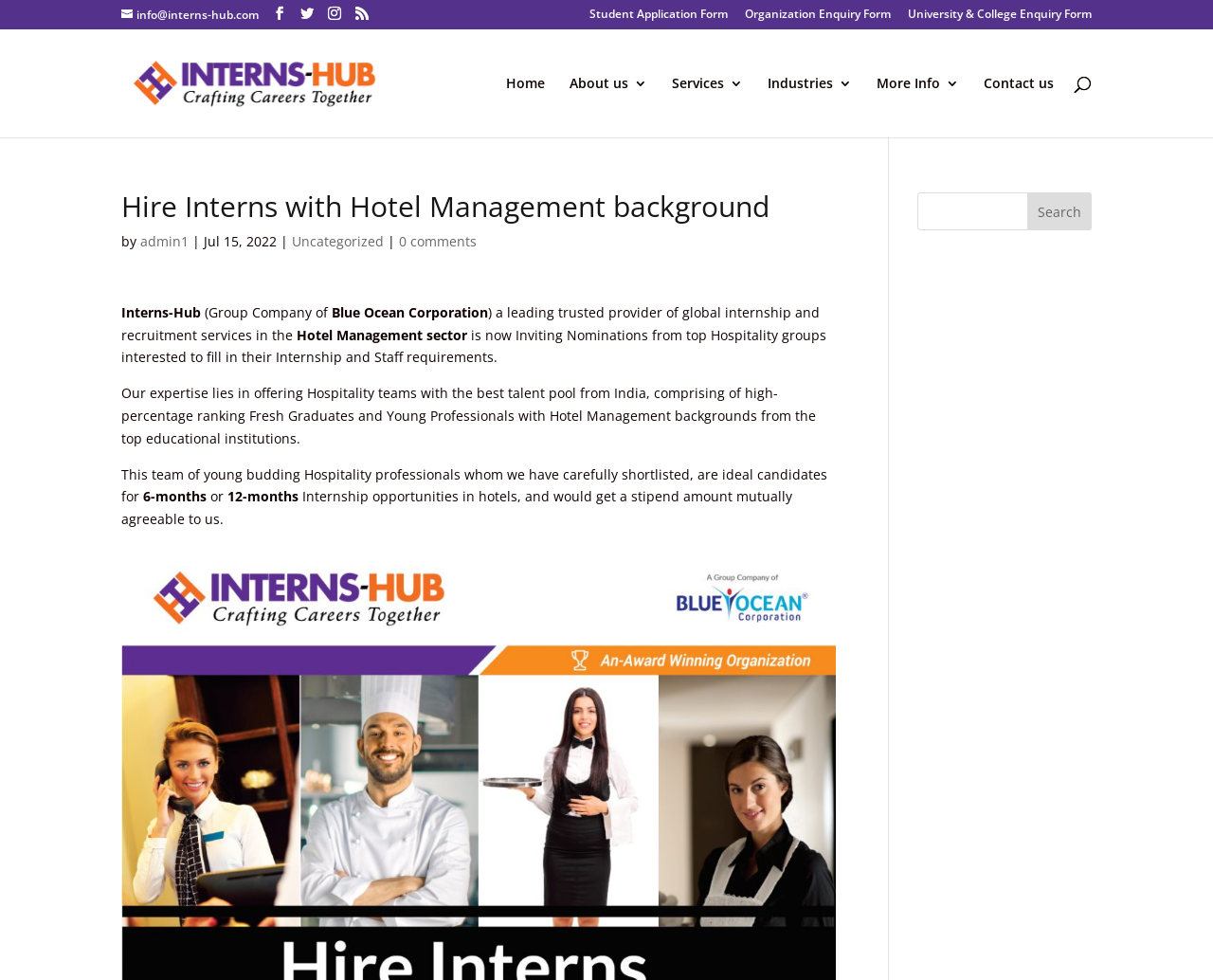What is the background of the interns mentioned in the webpage?
Could you answer the question with a detailed and thorough explanation?

I found the background of the interns mentioned in the webpage by analyzing the text content of the webpage. Specifically, I found the text 'Hotel Management' in the StaticText elements, which indicates the background of the interns.